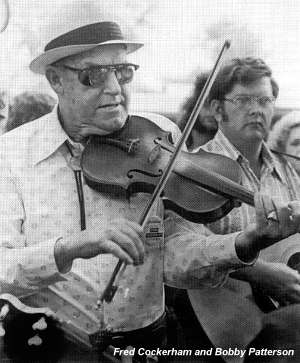Answer the question below in one word or phrase:
Who is accompanying Fred Cockerham?

Bobby Patterson